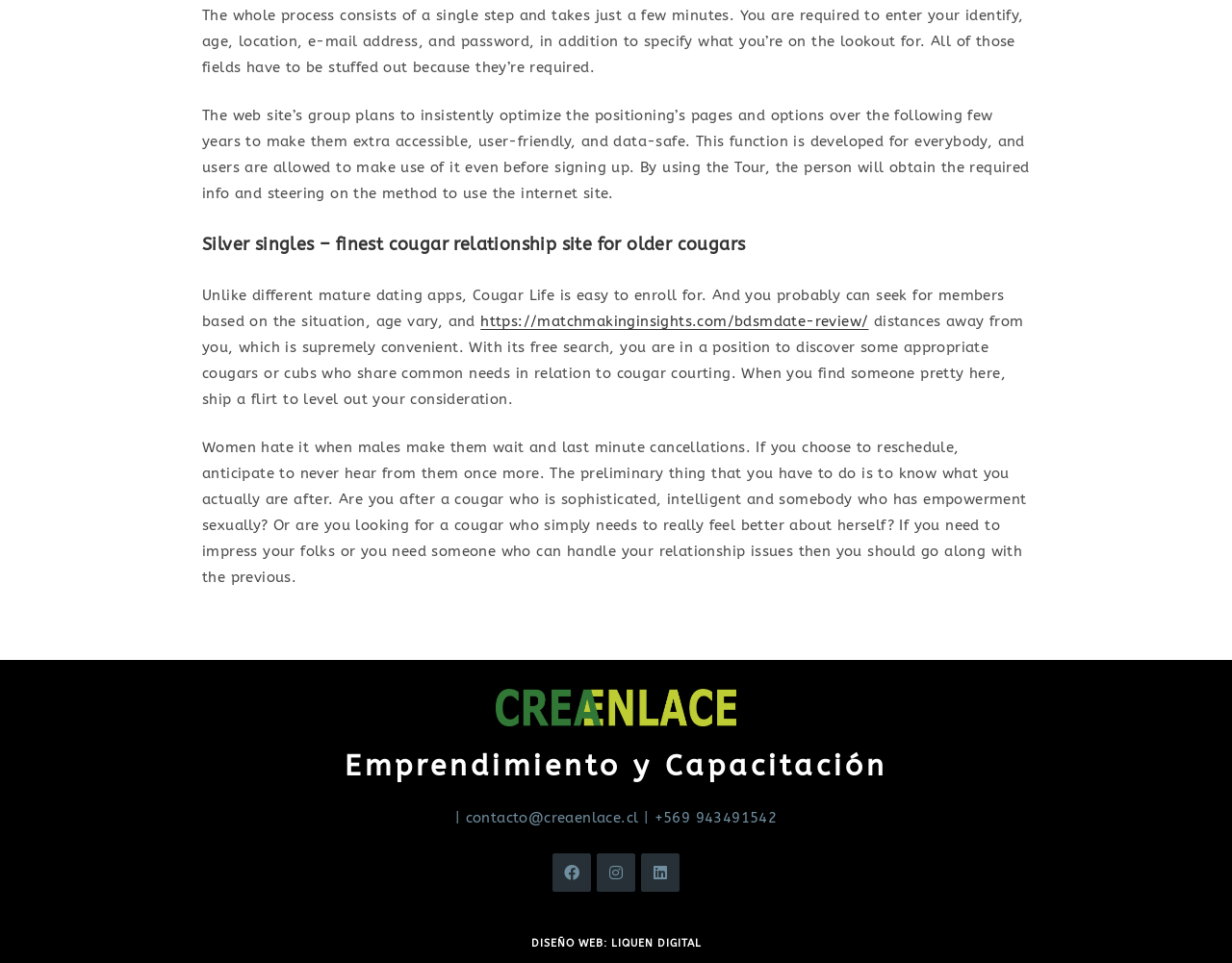What is the name of the digital agency that designed the website?
Please provide a detailed and comprehensive answer to the question.

The webpage credits LIQUEN DIGITAL as the digital agency responsible for the website's design, as mentioned in the footer section.